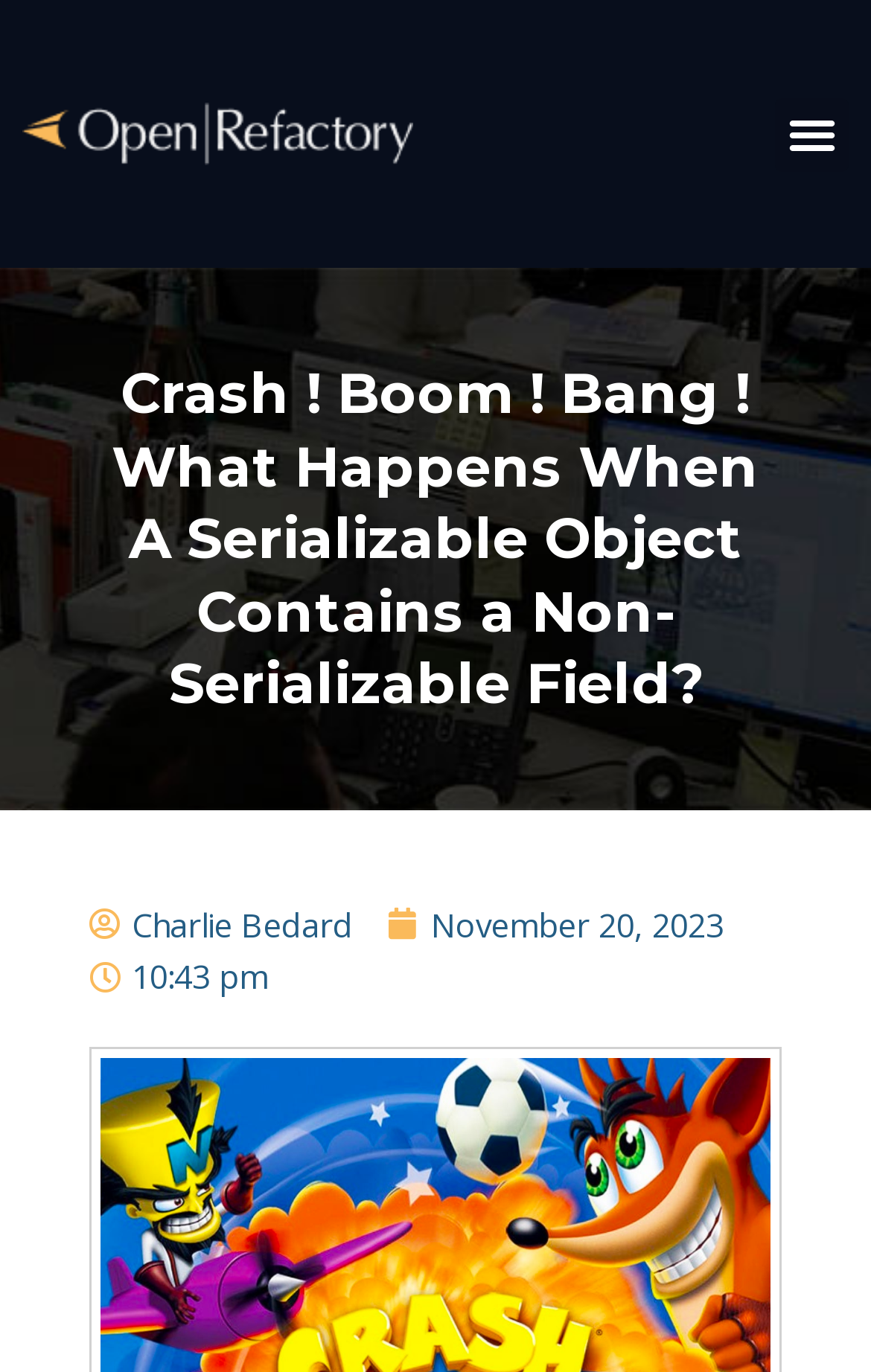Return the bounding box coordinates of the UI element that corresponds to this description: "alt="logo"". The coordinates must be given as four float numbers in the range of 0 and 1, [left, top, right, bottom].

[0.026, 0.075, 0.474, 0.12]